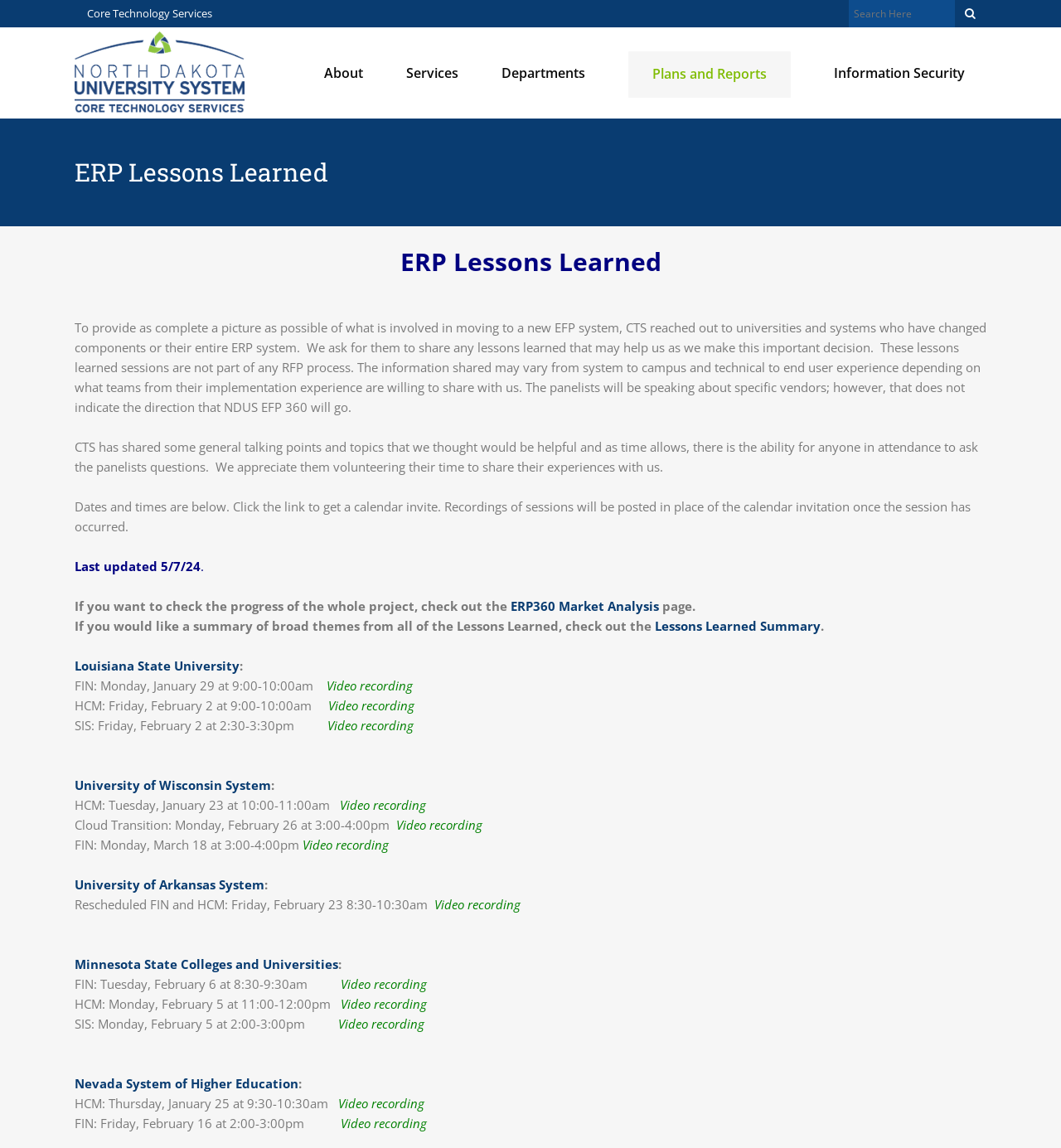How many universities are featured on this webpage?
Kindly give a detailed and elaborate answer to the question.

The webpage mentions five universities: Louisiana State University, University of Wisconsin System, University of Arkansas System, Minnesota State Colleges and Universities, and Nevada System of Higher Education.